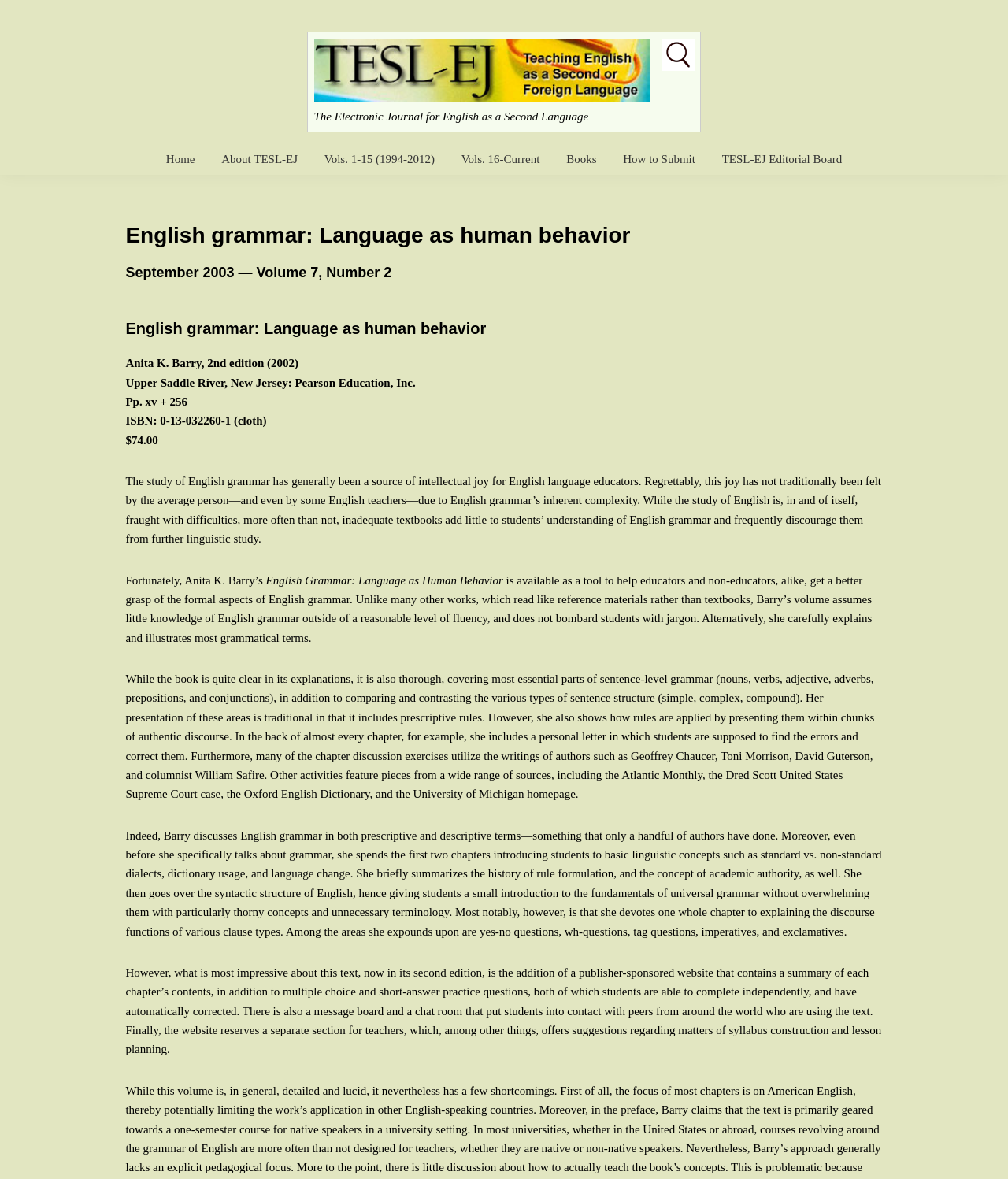What is the publisher of the book?
Based on the visual content, answer with a single word or a brief phrase.

Pearson Education, Inc.